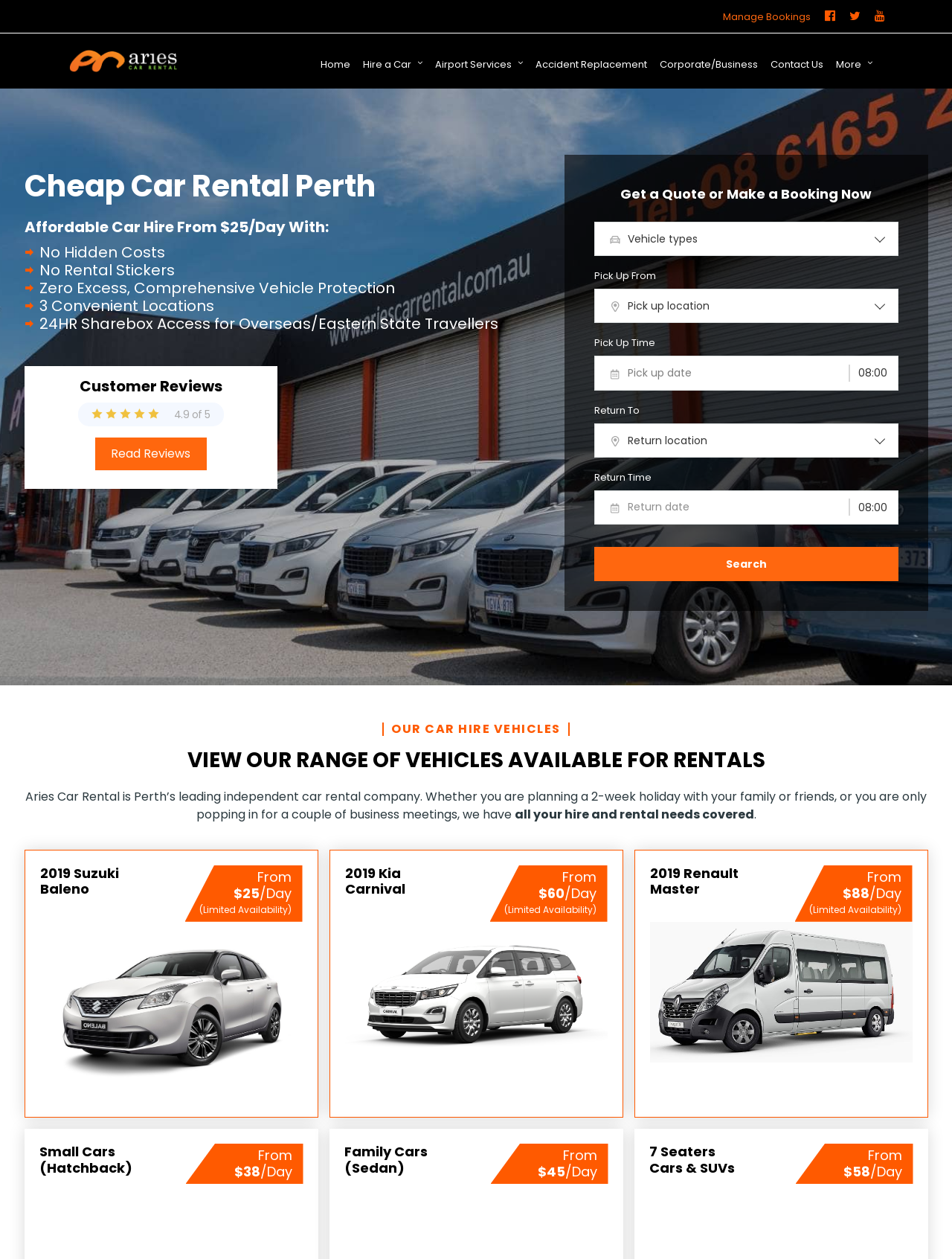Identify and provide the main heading of the webpage.

Cheap Car Rental Perth